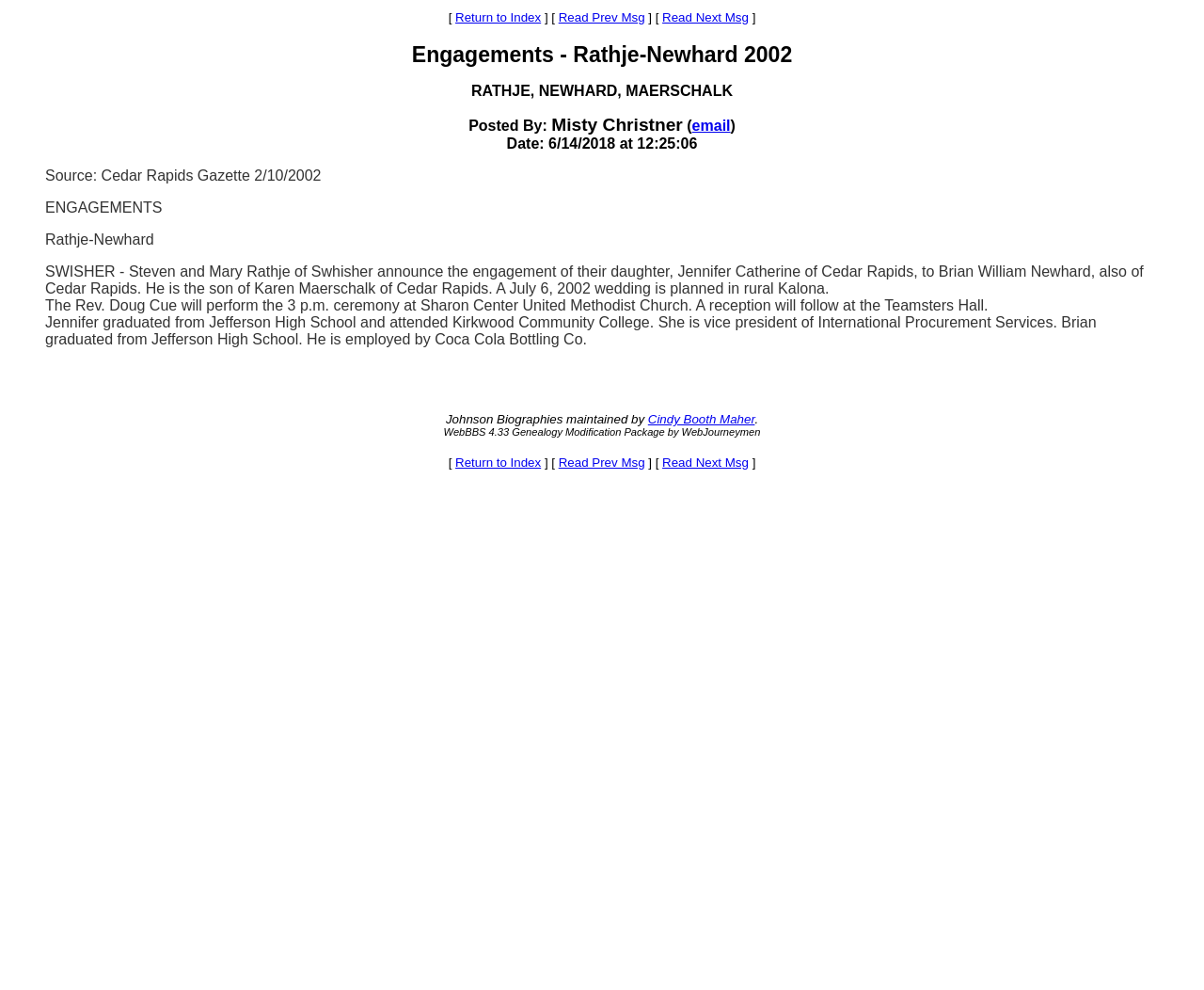Find the bounding box coordinates for the area you need to click to carry out the instruction: "Email the author". The coordinates should be four float numbers between 0 and 1, indicated as [left, top, right, bottom].

[0.575, 0.119, 0.607, 0.135]